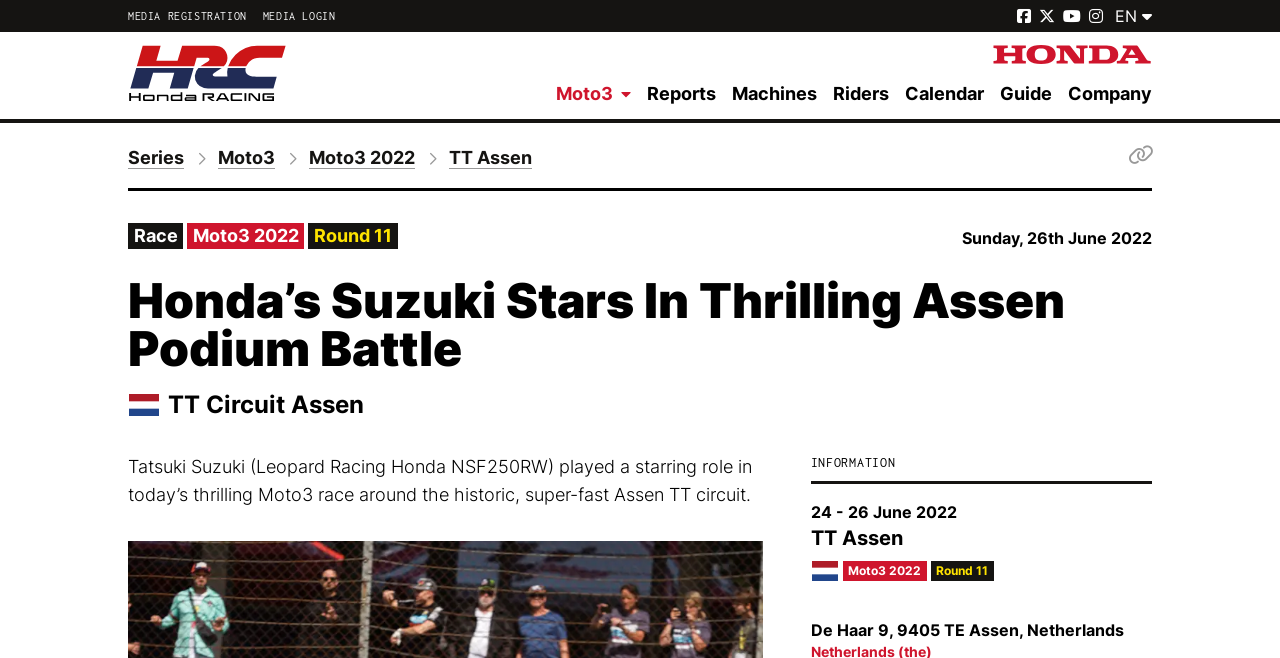Respond to the question below with a single word or phrase: What is the location of the TT Assen circuit?

Netherlands